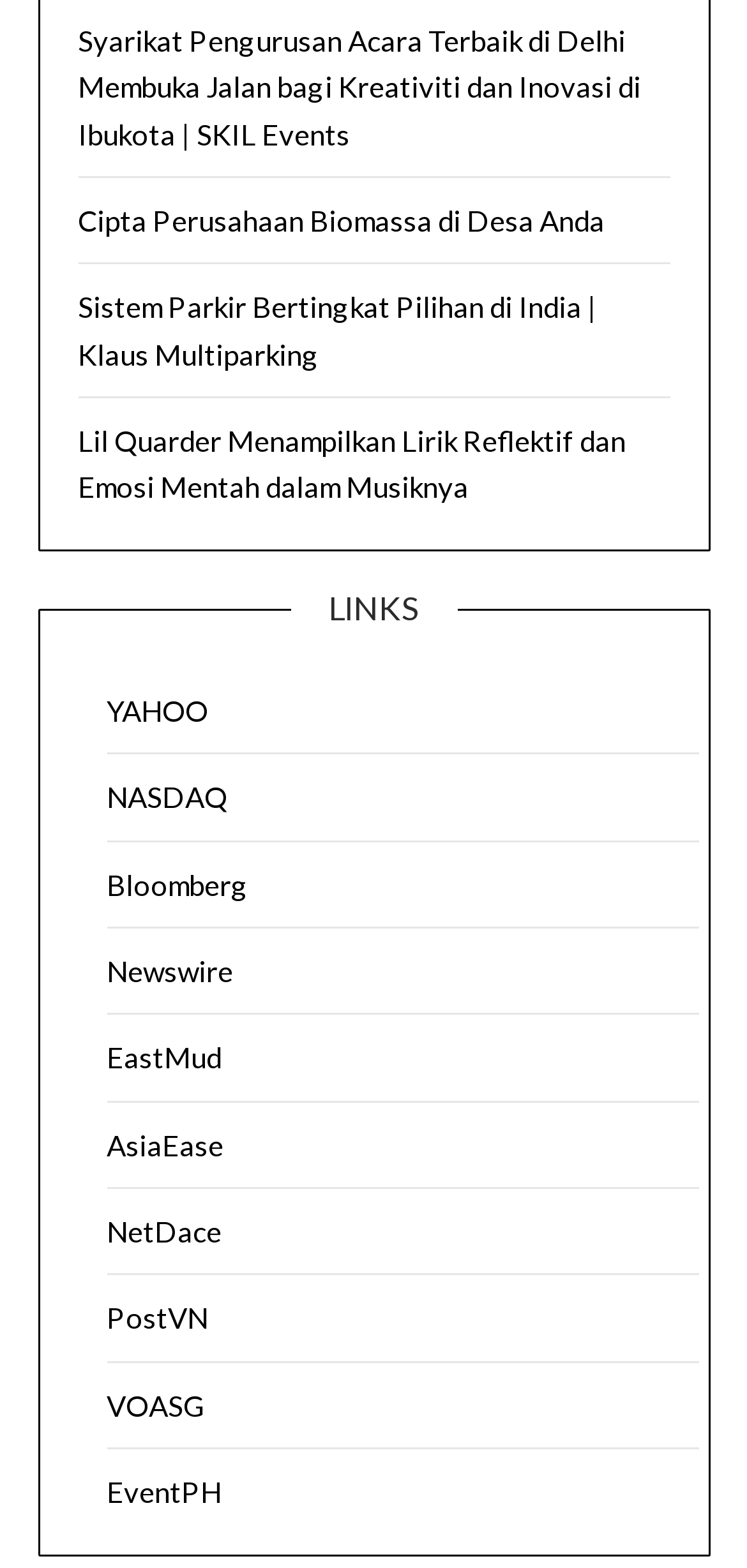Respond to the question below with a single word or phrase: What is the vertical position of the 'Cipta Perusahaan Biomassa di Desa Anda' link?

Above 'Sistem Parkir Bertingkat Pilihan di India | Klaus Multiparking'